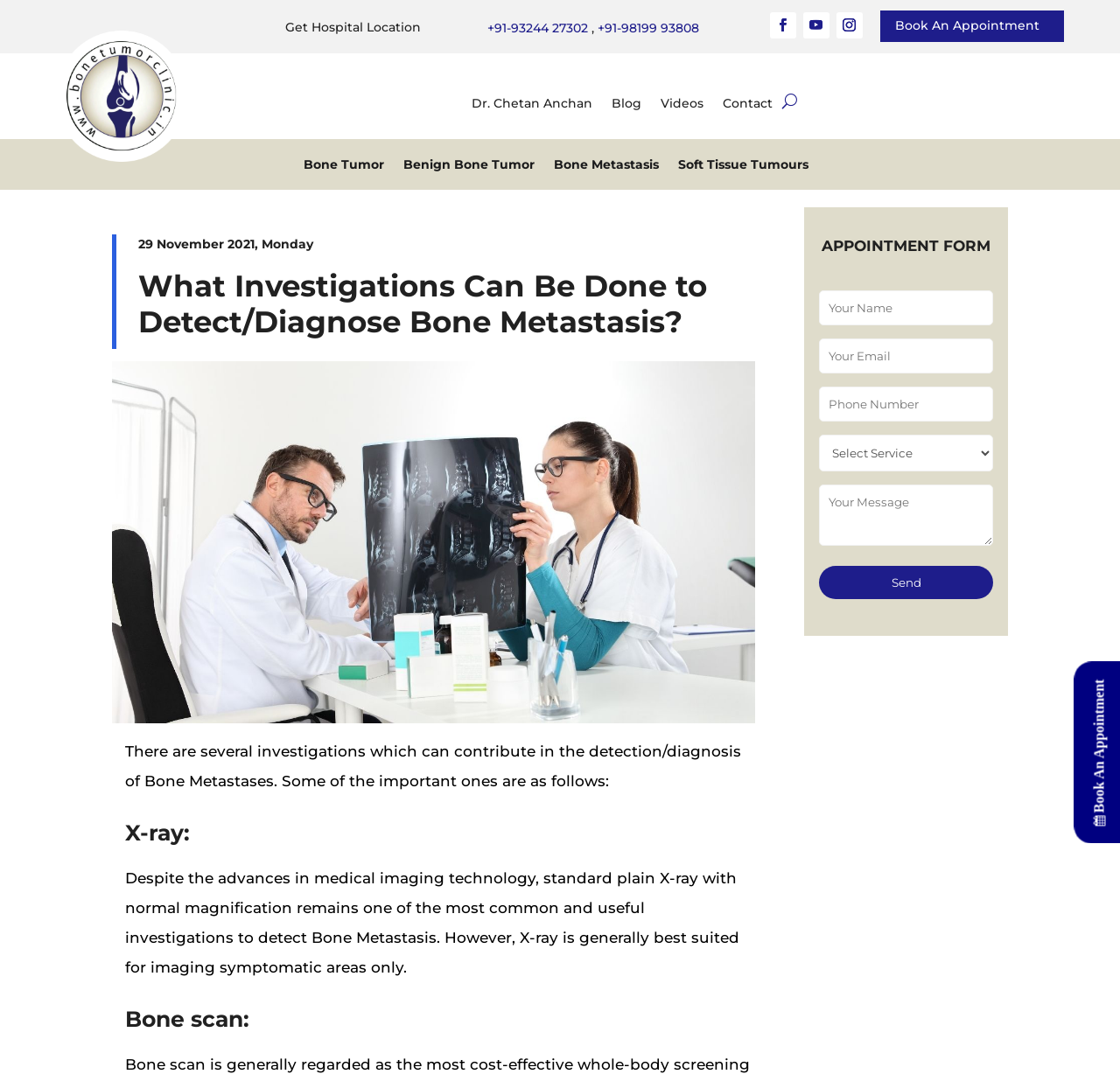Extract the main heading text from the webpage.

What Investigations Can Be Done to Detect/Diagnose Bone Metastasis?